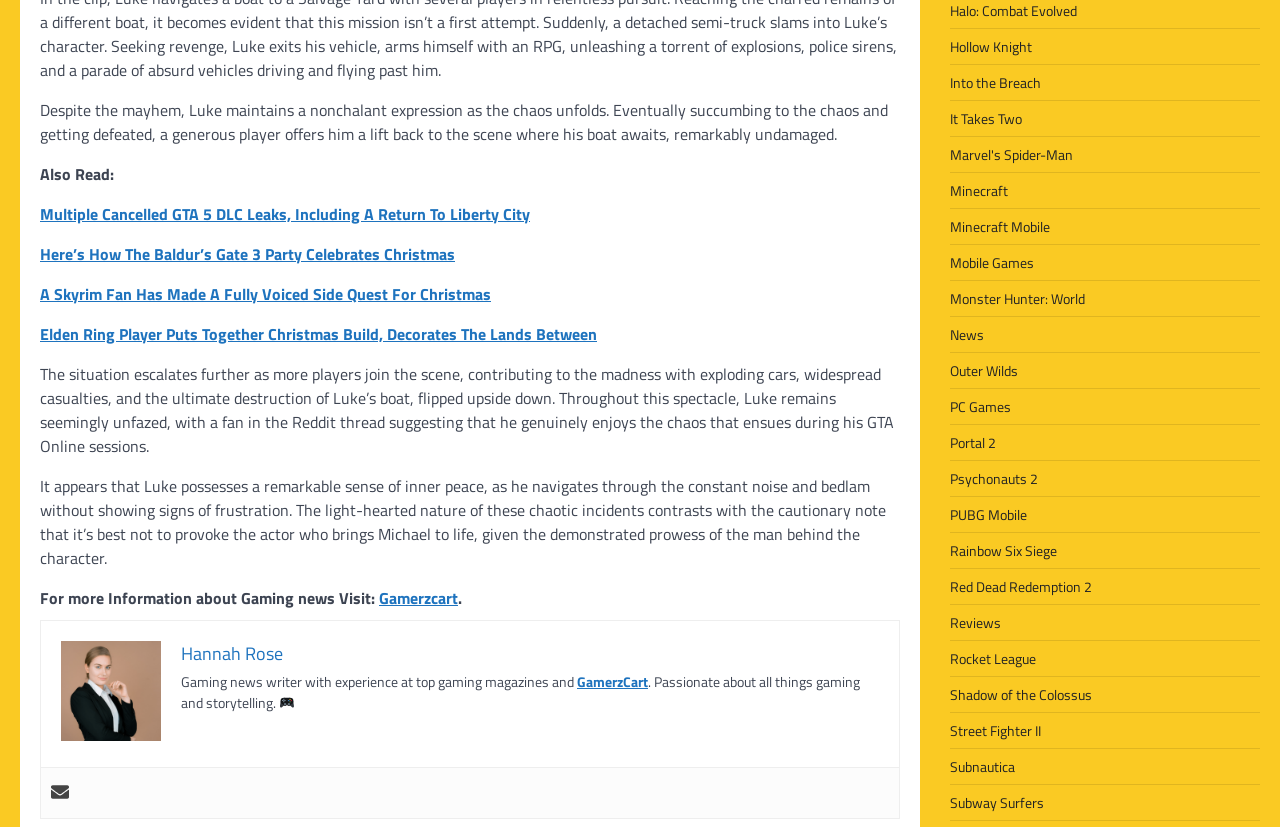Please give a succinct answer to the question in one word or phrase:
What is the topic of the article?

Gaming news